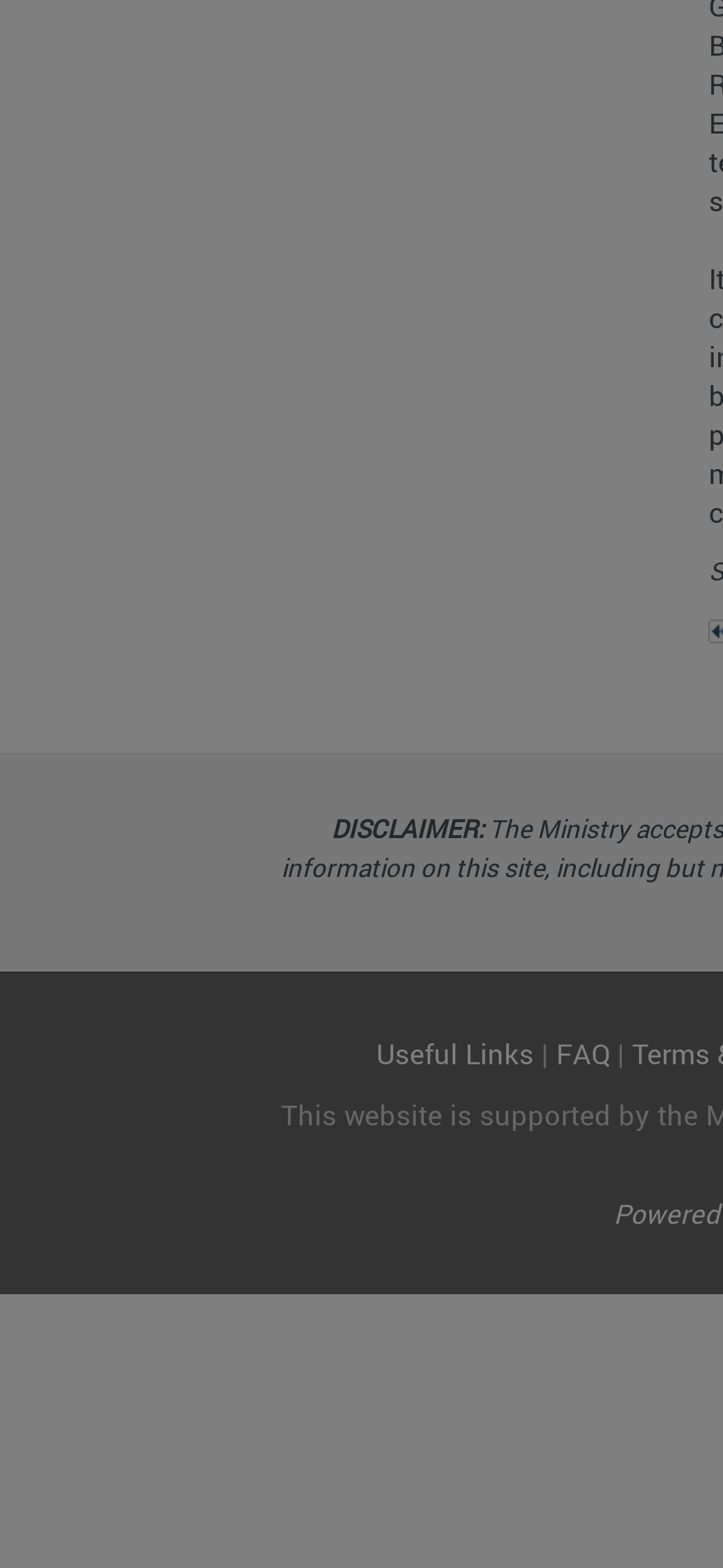Using the element description: "FAQ", determine the bounding box coordinates for the specified UI element. The coordinates should be four float numbers between 0 and 1, [left, top, right, bottom].

[0.769, 0.66, 0.844, 0.684]